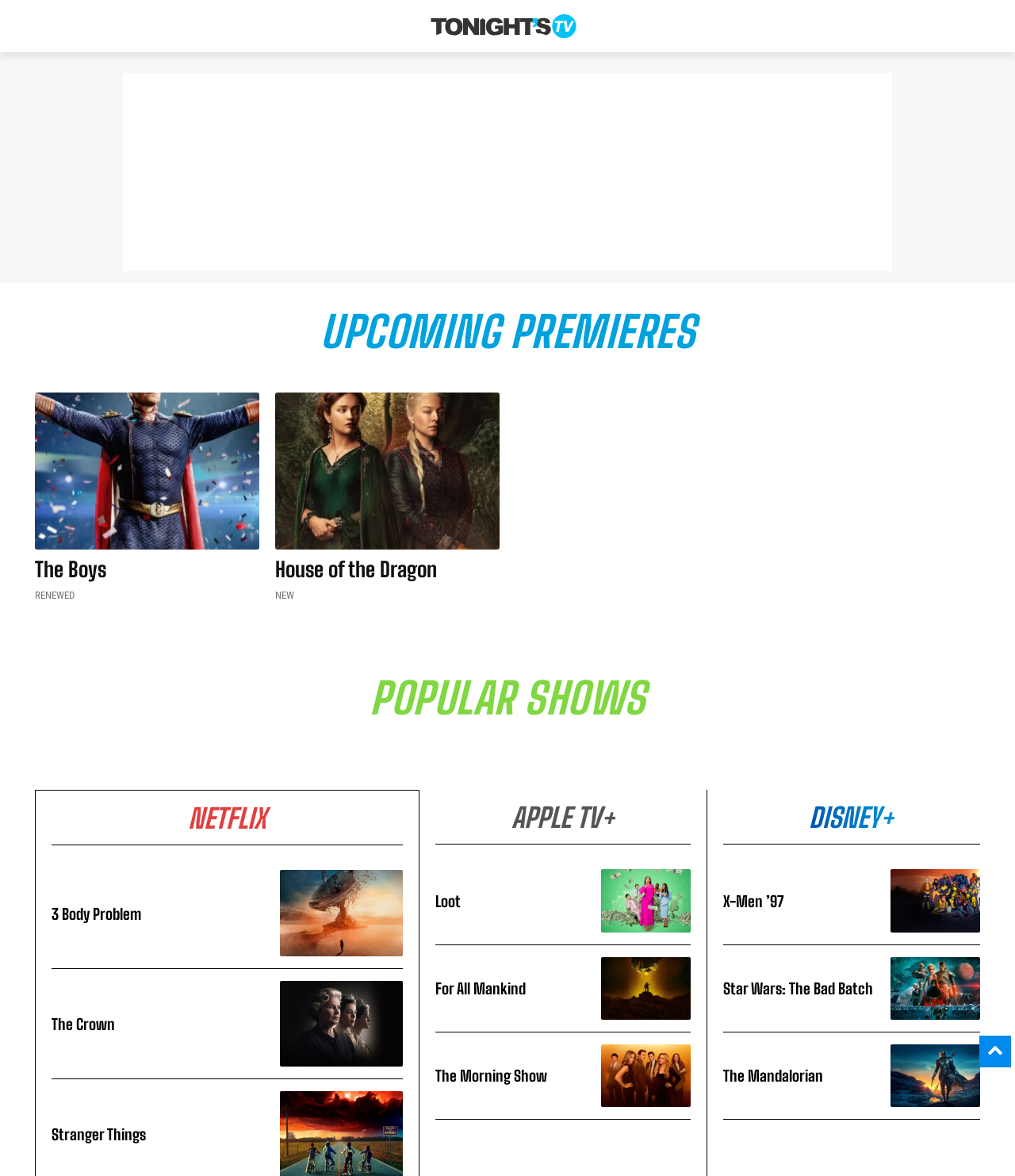Locate the bounding box coordinates of the area you need to click to fulfill this instruction: 'Learn more about Loot'. The coordinates must be in the form of four float numbers ranging from 0 to 1: [left, top, right, bottom].

[0.593, 0.738, 0.681, 0.791]